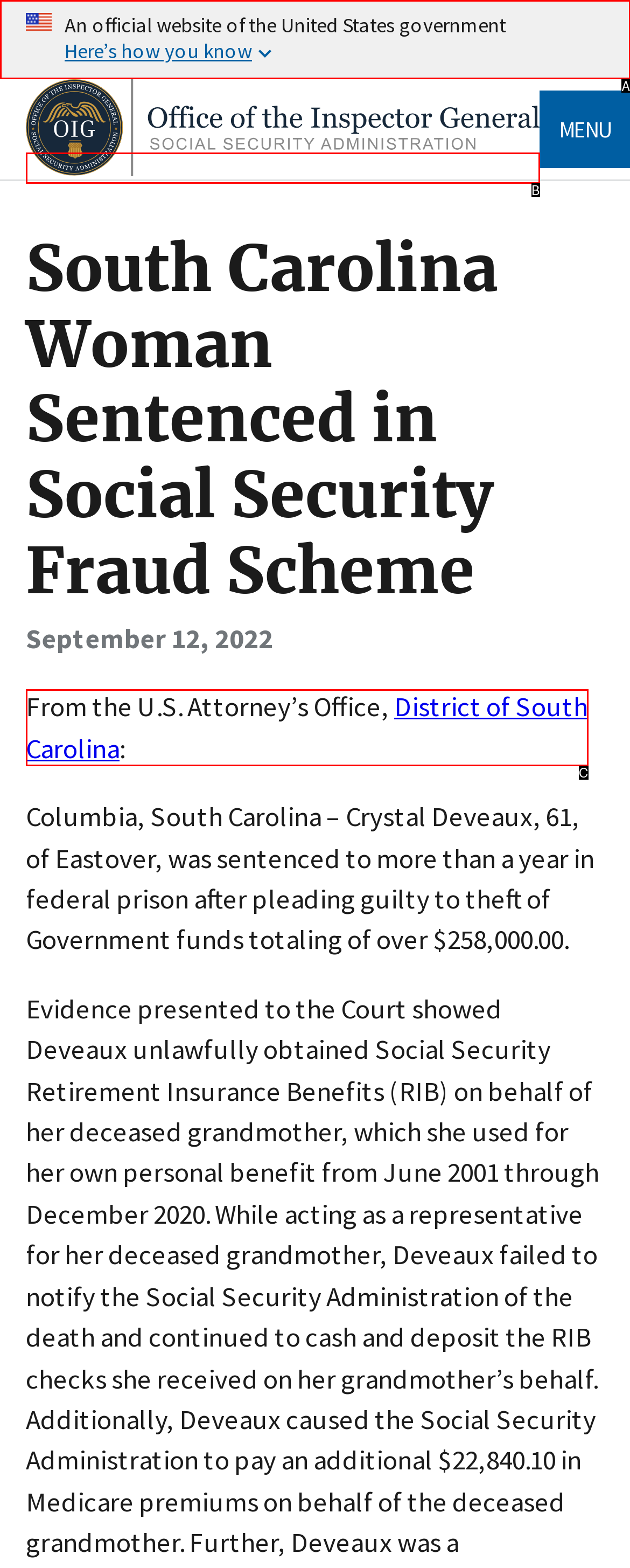Match the HTML element to the description: aria-label="Home" title="Home". Answer with the letter of the correct option from the provided choices.

B